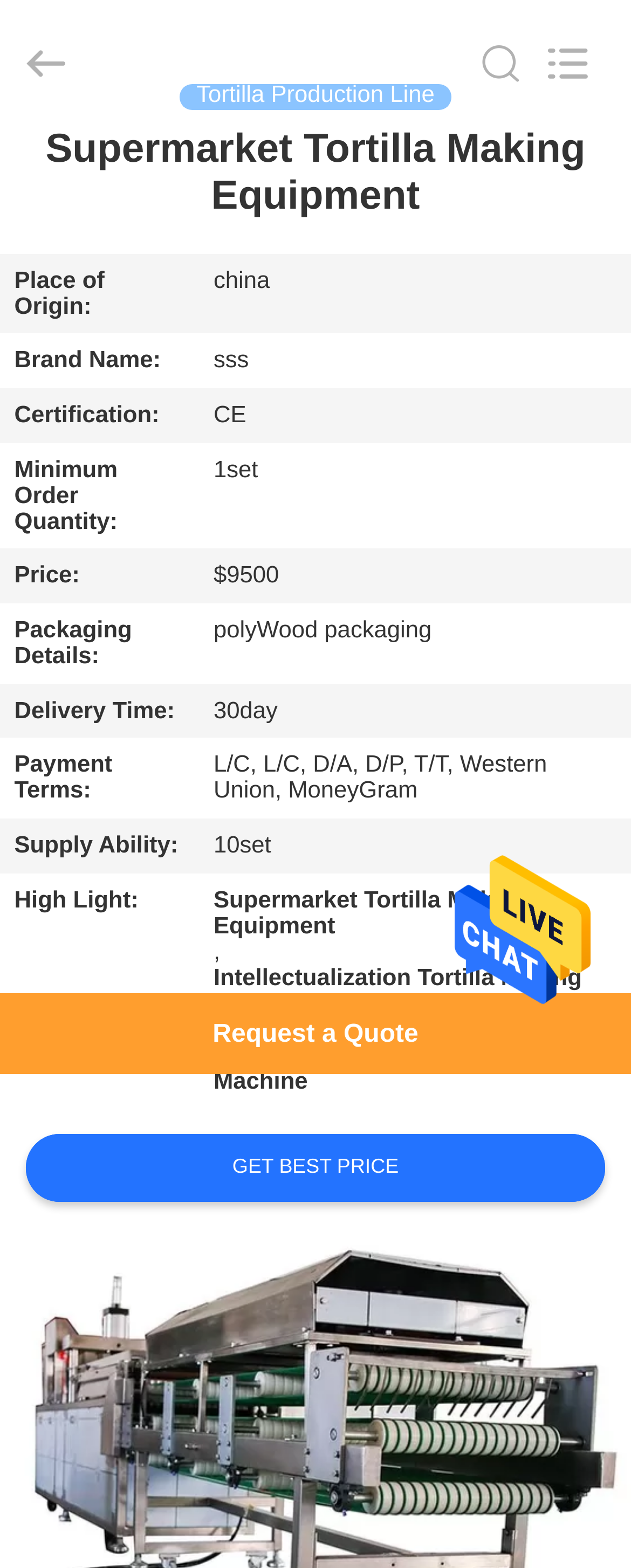Please find the top heading of the webpage and generate its text.

Supermarket Tortilla Making Equipment